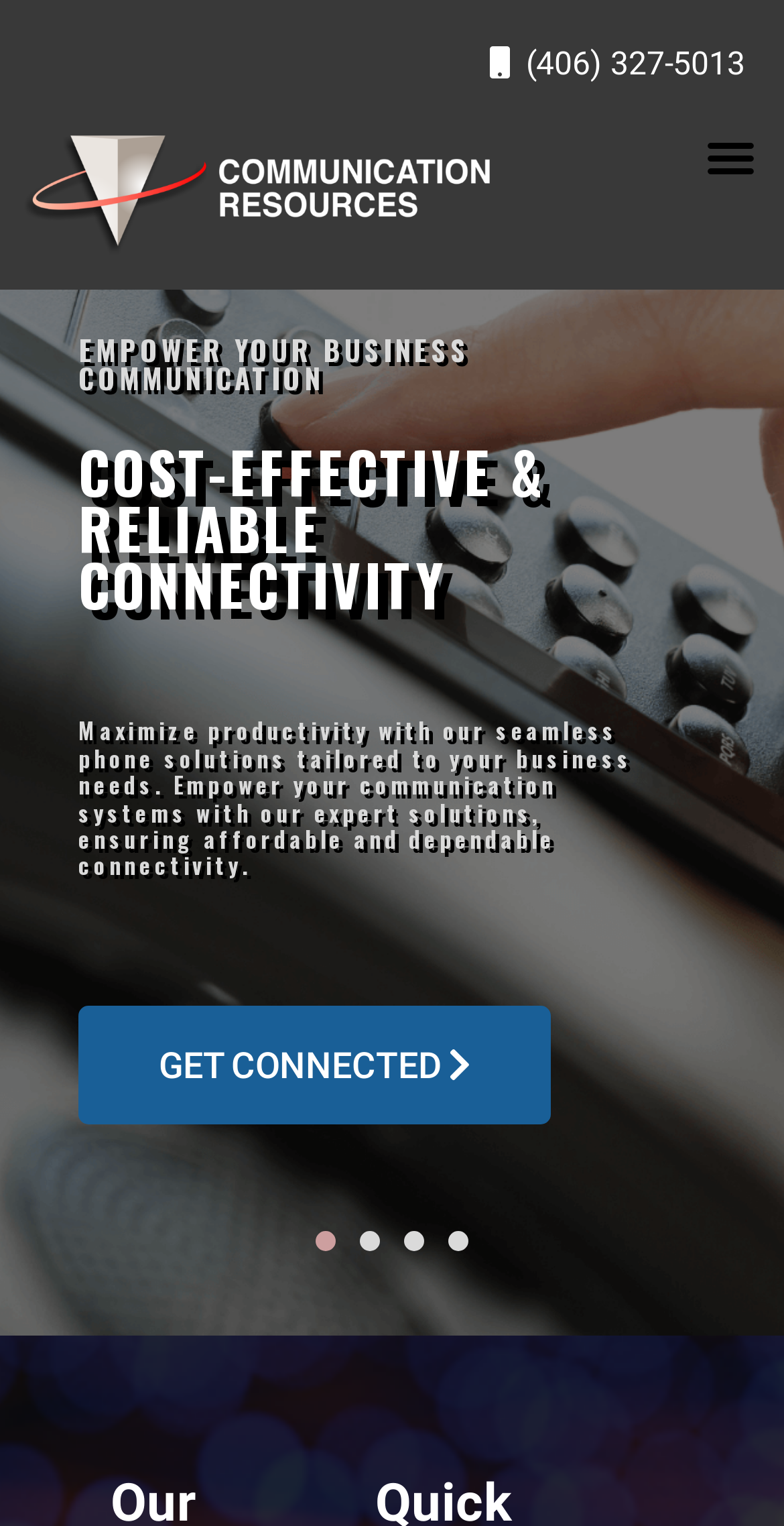Given the element description "Menu", identify the bounding box of the corresponding UI element.

[0.884, 0.079, 0.98, 0.128]